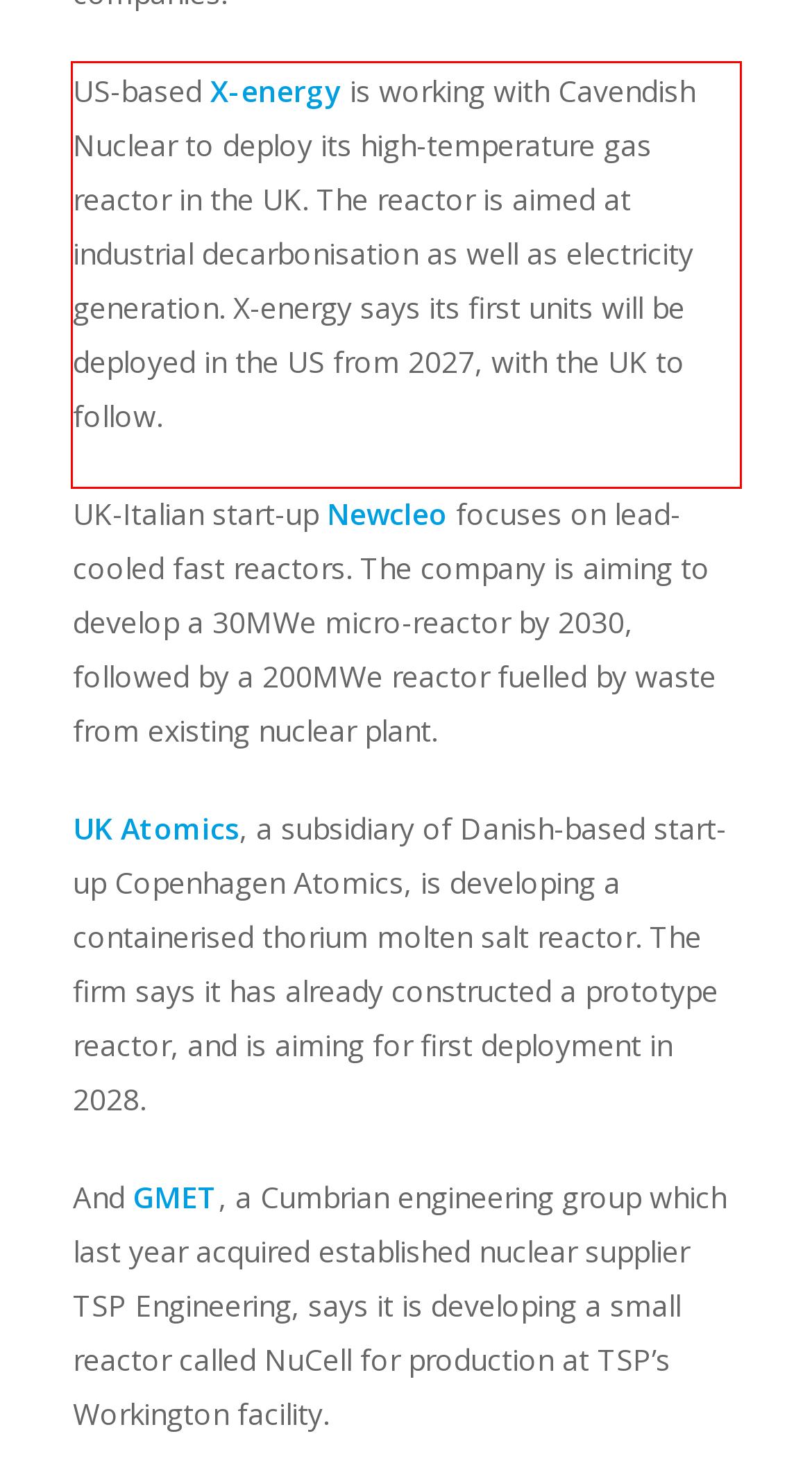You are provided with a screenshot of a webpage that includes a UI element enclosed in a red rectangle. Extract the text content inside this red rectangle.

US-based X-energy is working with Cavendish Nuclear to deploy its high-temperature gas reactor in the UK. The reactor is aimed at industrial decarbonisation as well as electricity generation. X-energy says its first units will be deployed in the US from 2027, with the UK to follow.